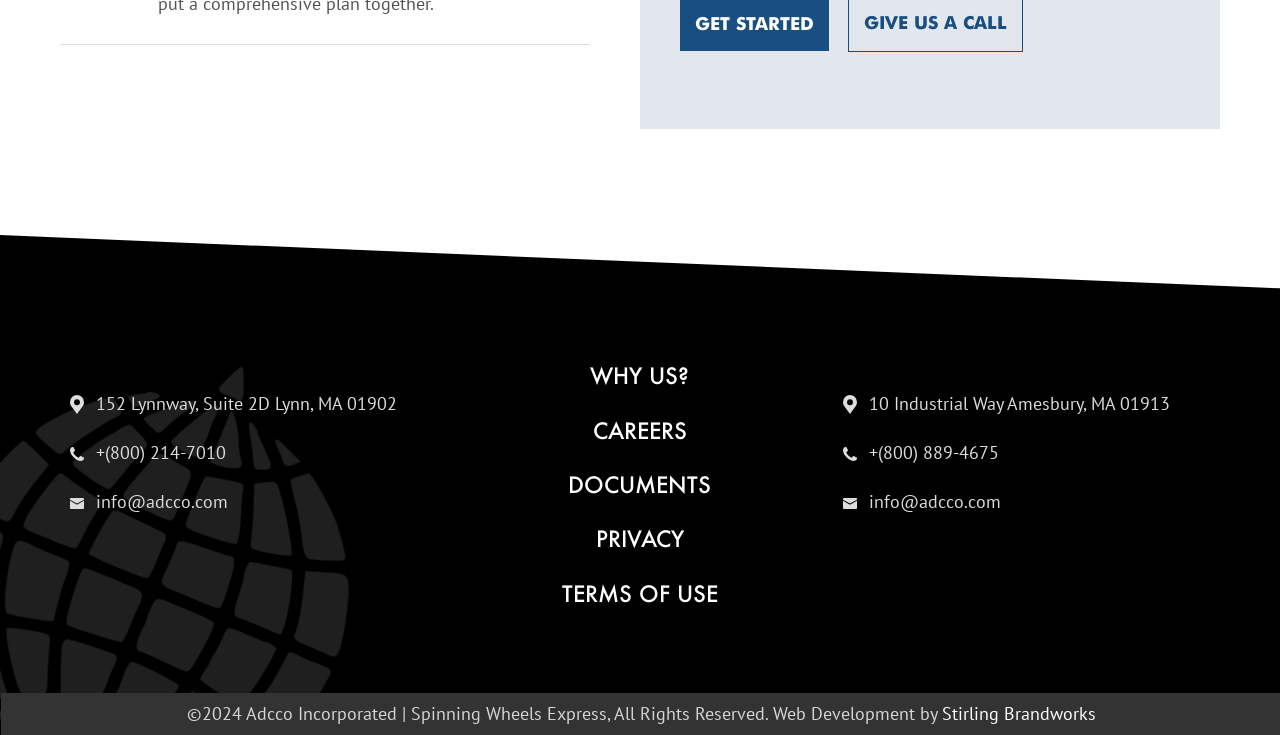Who developed the website?
Please respond to the question with a detailed and thorough explanation.

I found the website development credit mentioned in the footer section of the webpage, which is 'Web Development by Stirling Brandworks'.